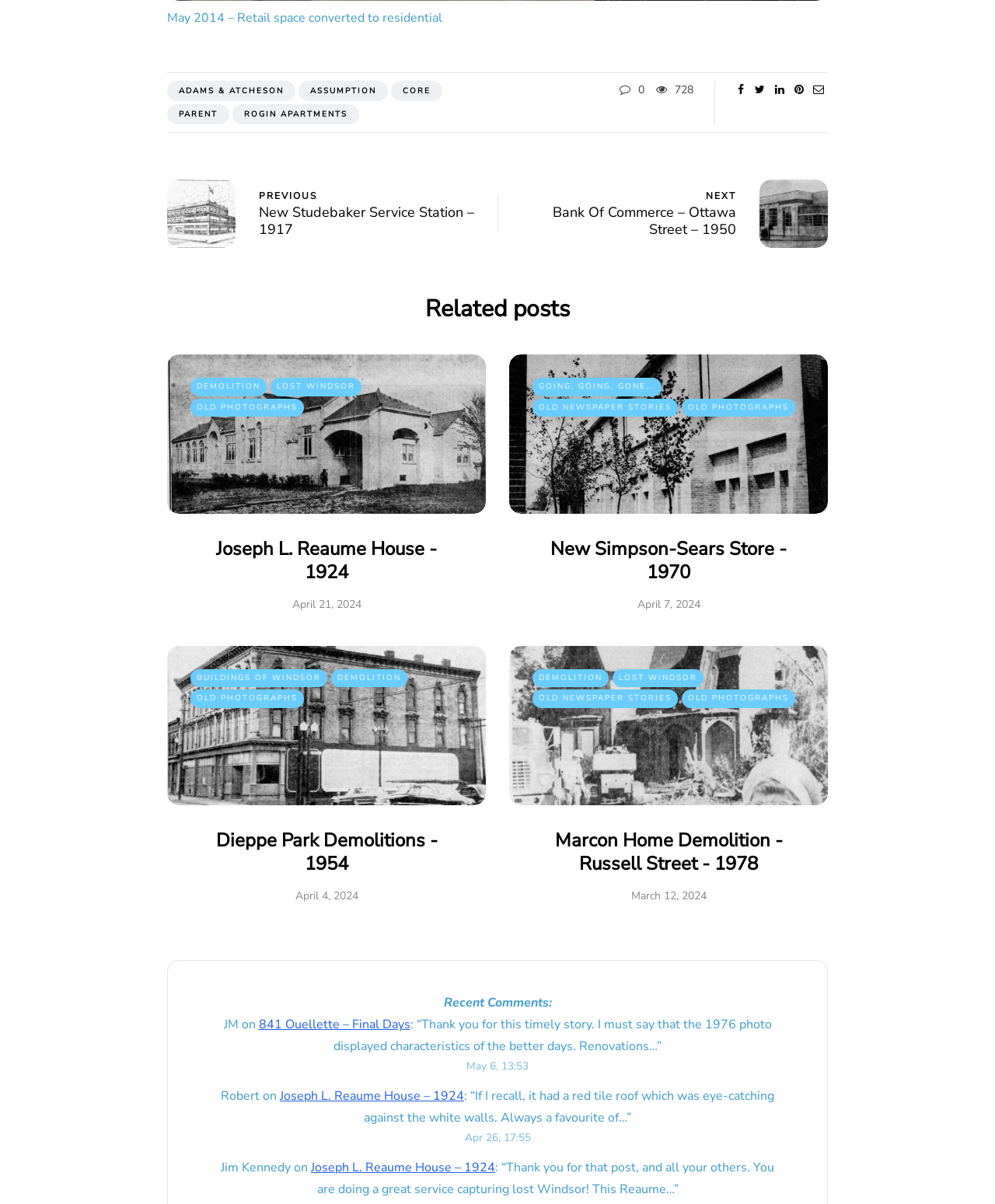Please locate the bounding box coordinates of the region I need to click to follow this instruction: "Go to 'Joseph L. Reaume House - 1924'".

[0.217, 0.445, 0.439, 0.485]